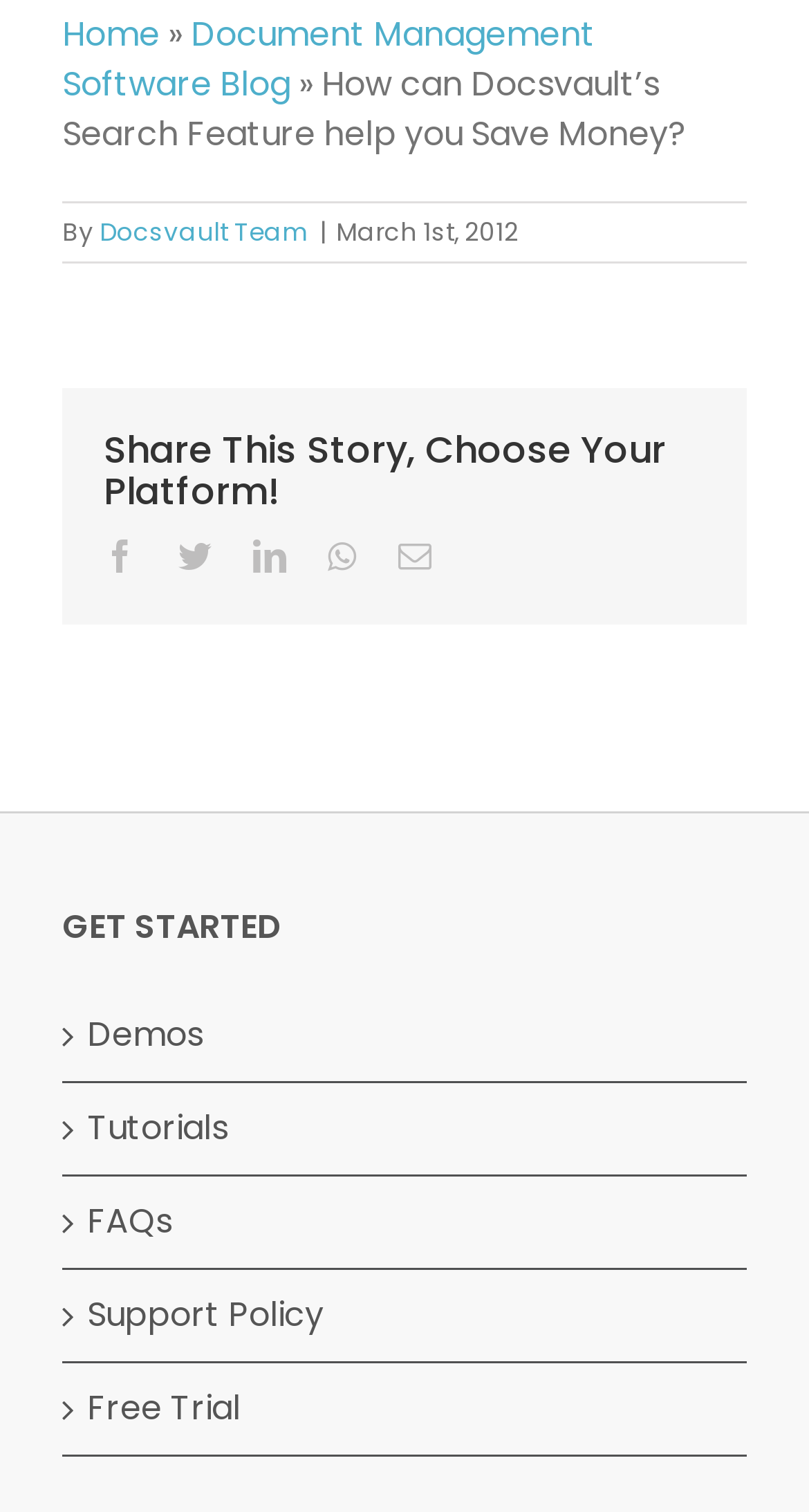Using the information from the screenshot, answer the following question thoroughly:
Who wrote the blog post?

I found the author of the blog post by looking at the link element with the bounding box coordinates [0.123, 0.142, 0.382, 0.165], which contains the text 'Docsvault Team'.